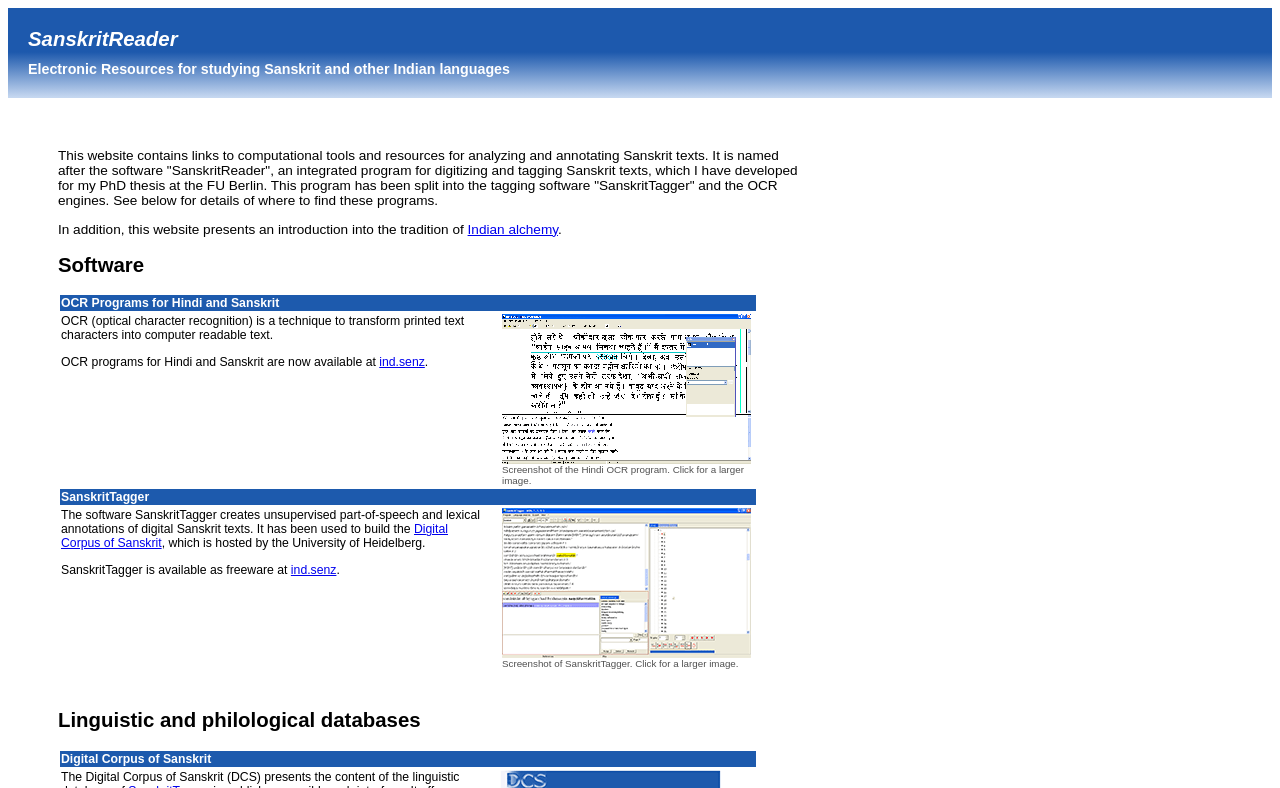Please find the bounding box for the following UI element description. Provide the coordinates in (top-left x, top-left y, bottom-right x, bottom-right y) format, with values between 0 and 1: Submit a support ticket

None